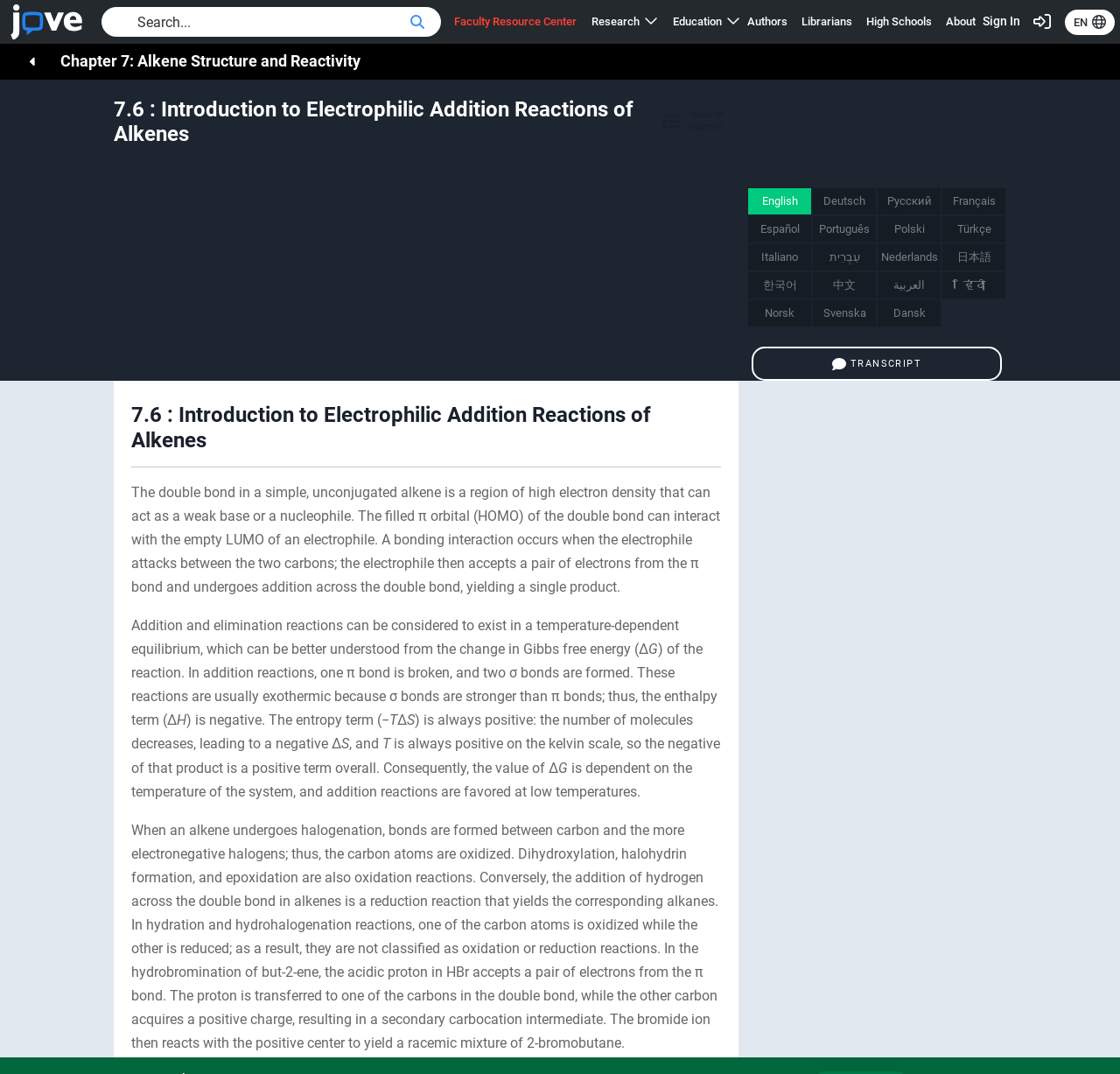Determine the bounding box coordinates of the UI element described below. Use the format (top-left x, top-left y, bottom-right x, bottom-right y) with floating point numbers between 0 and 1: Faculty Resource Center

[0.405, 0.014, 0.515, 0.026]